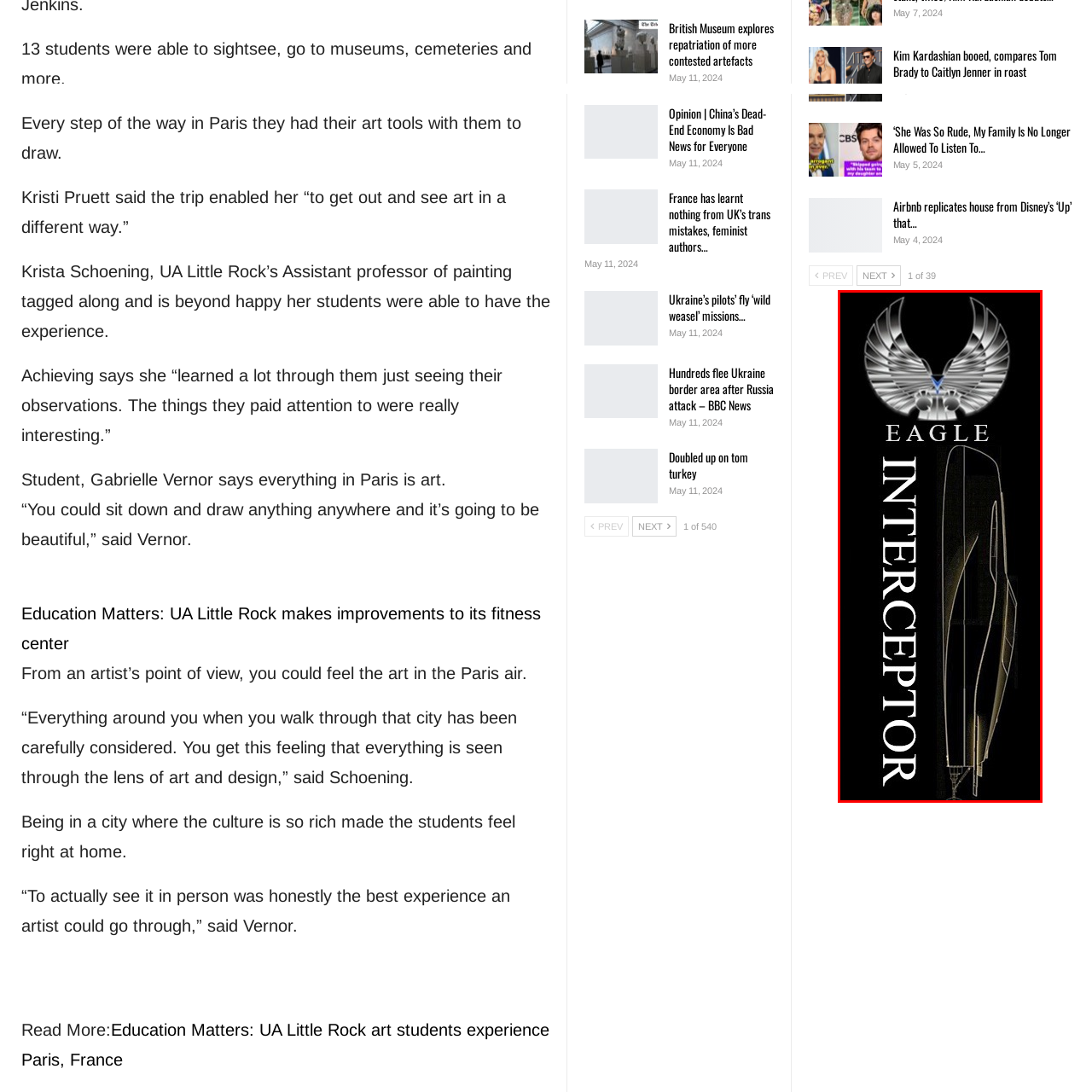What is the color of the background?
Observe the image within the red bounding box and generate a detailed answer, ensuring you utilize all relevant visual cues.

The caption describes the background as dark, which suggests that the image has a dark-colored background that allows the Eagle Interceptor design to stand out.